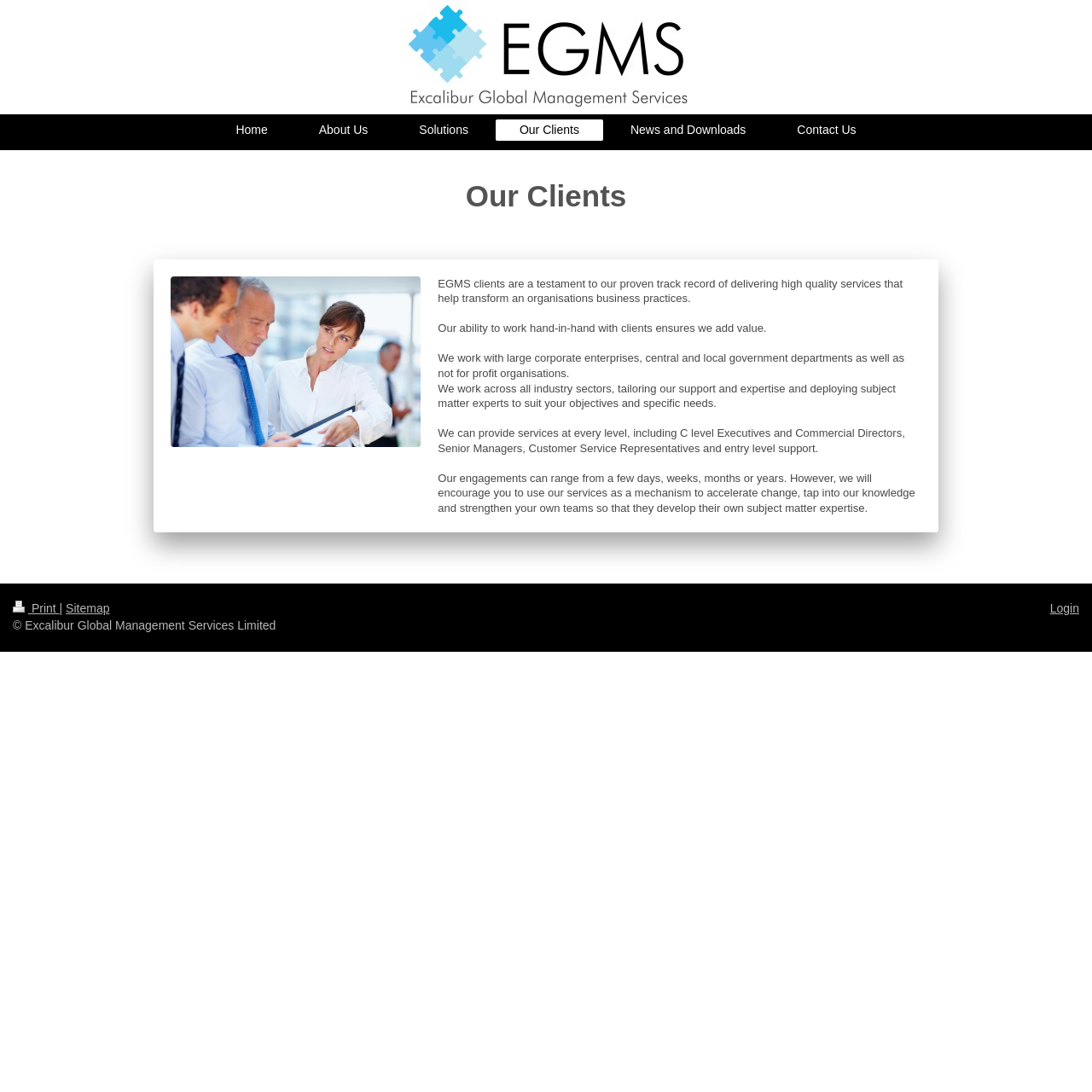What is the name of the company?
Answer with a single word or phrase, using the screenshot for reference.

Excalibur Global Management Services Limited